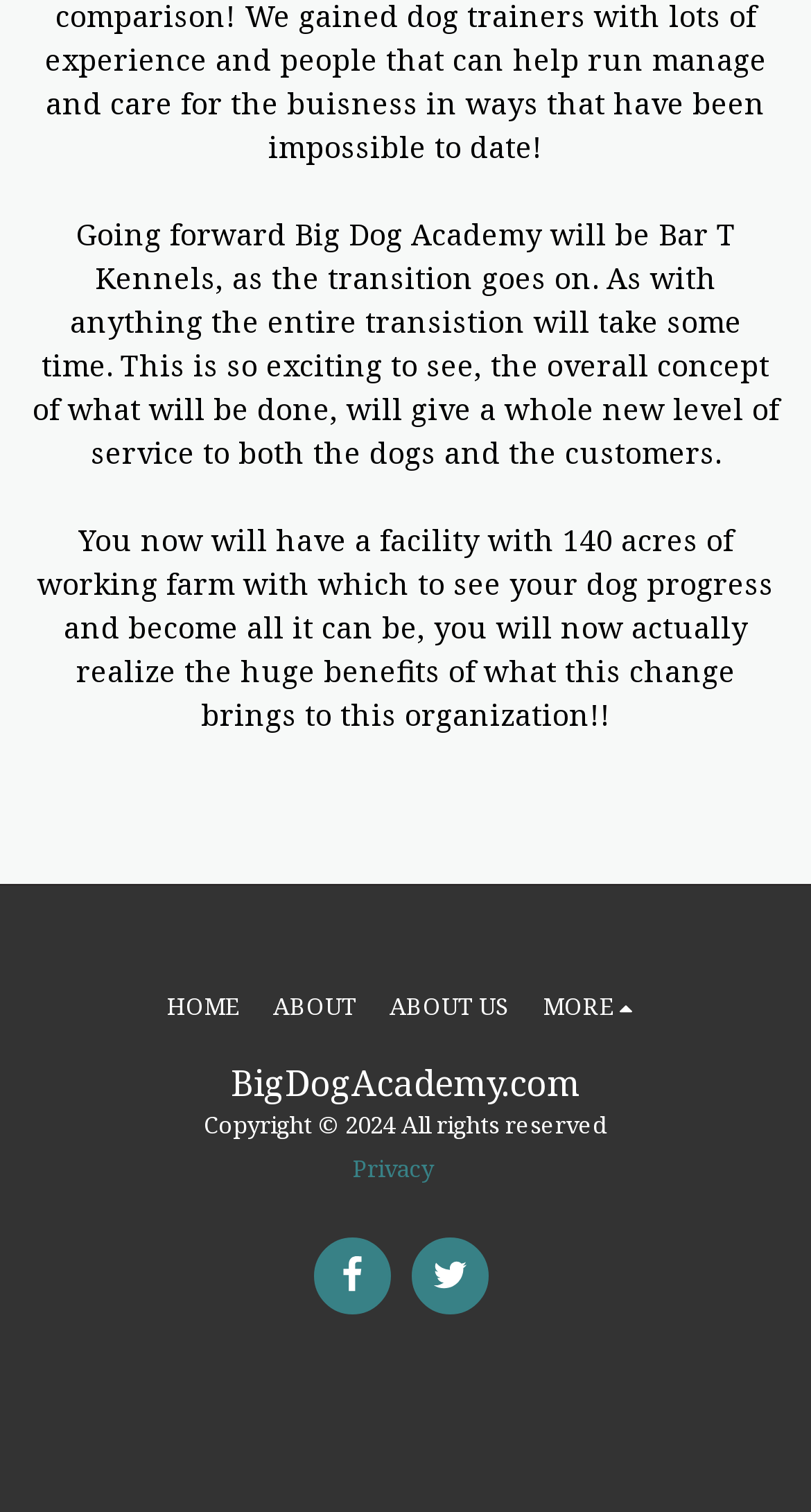Using the description "Chaos Theory:", locate and provide the bounding box of the UI element.

None